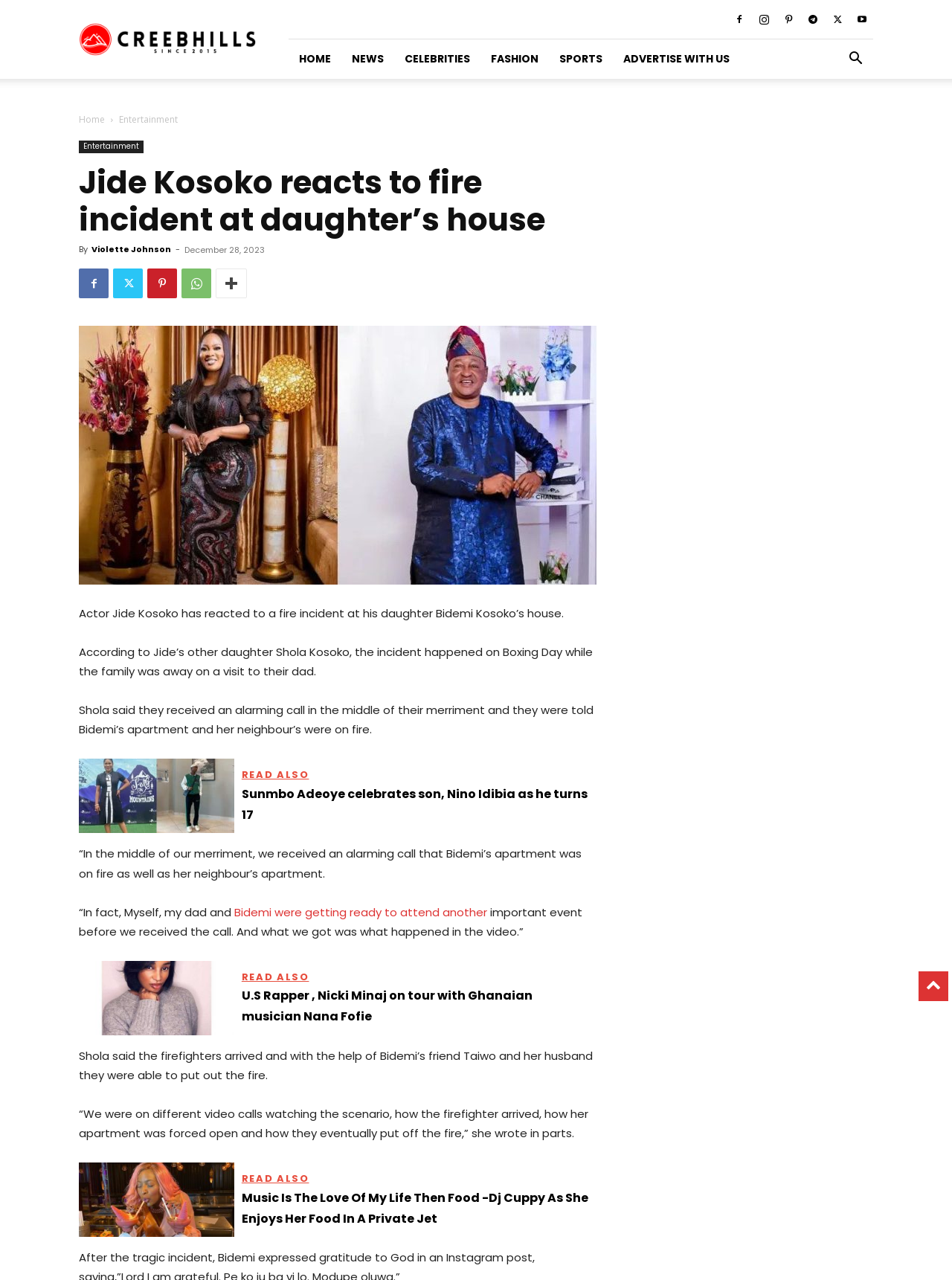Based on the image, please elaborate on the answer to the following question:
What was Jide Kosoko's family doing when they received the call about the fire?

According to the article, Jide Kosoko's family was attending an event when they received the call about the fire, as stated in the sentence 'In fact, Myself, my dad and Bidemi were getting ready to attend another important event before we received the call'.